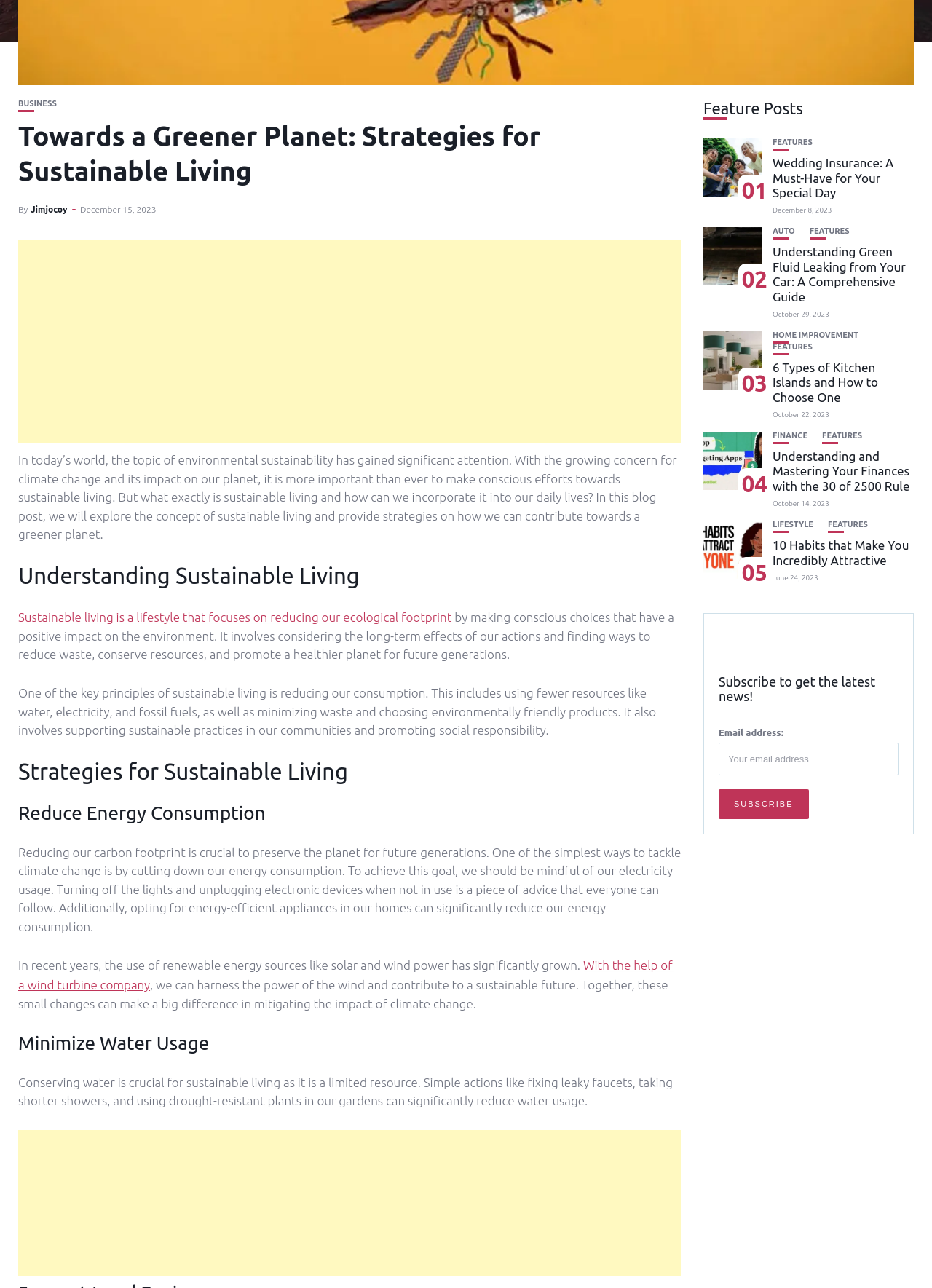Identify the bounding box for the UI element that is described as follows: "parent_node: 04".

[0.755, 0.335, 0.817, 0.38]